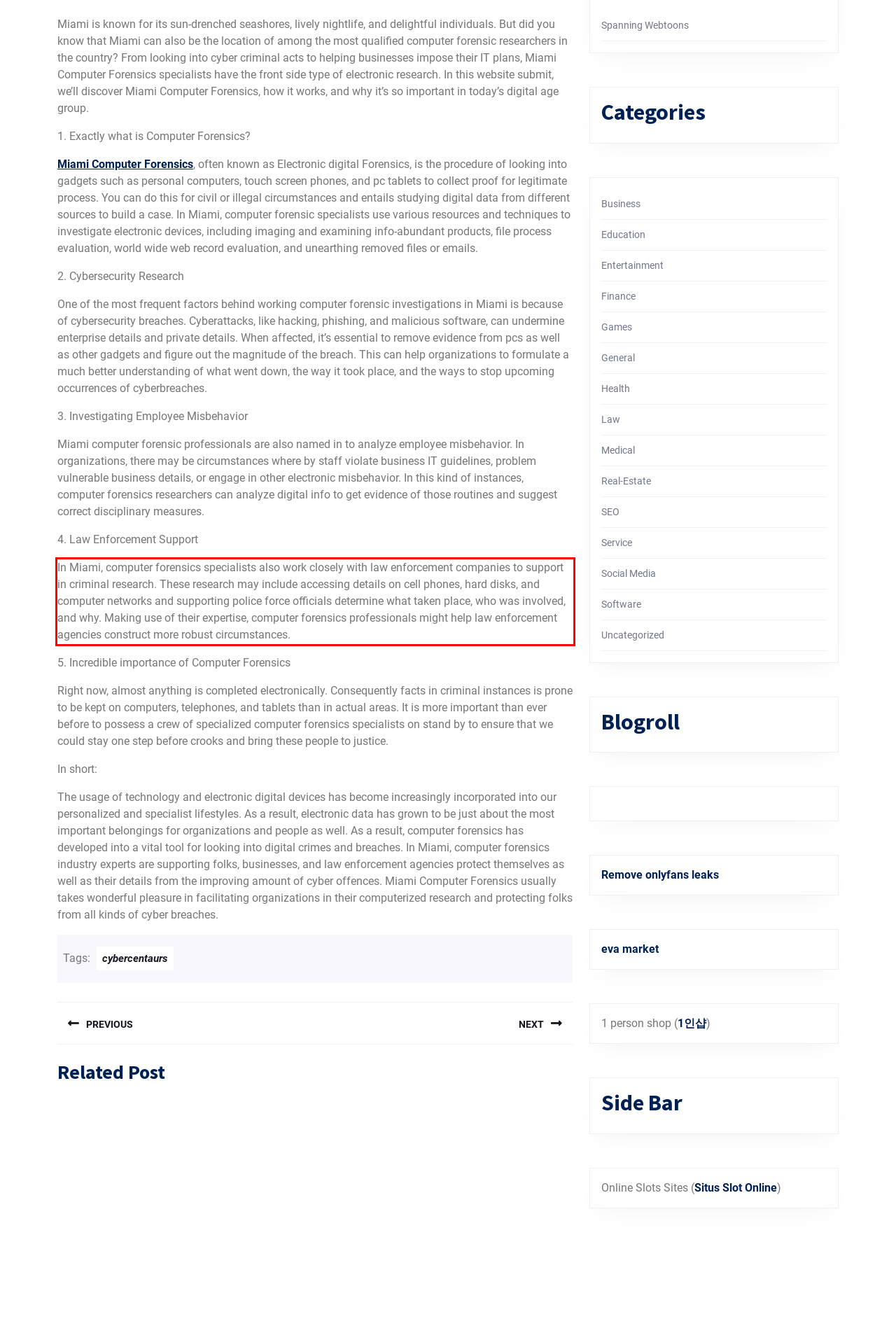Given a screenshot of a webpage with a red bounding box, extract the text content from the UI element inside the red bounding box.

In Miami, computer forensics specialists also work closely with law enforcement companies to support in criminal research. These research may include accessing details on cell phones, hard disks, and computer networks and supporting police force officials determine what taken place, who was involved, and why. Making use of their expertise, computer forensics professionals might help law enforcement agencies construct more robust circumstances.